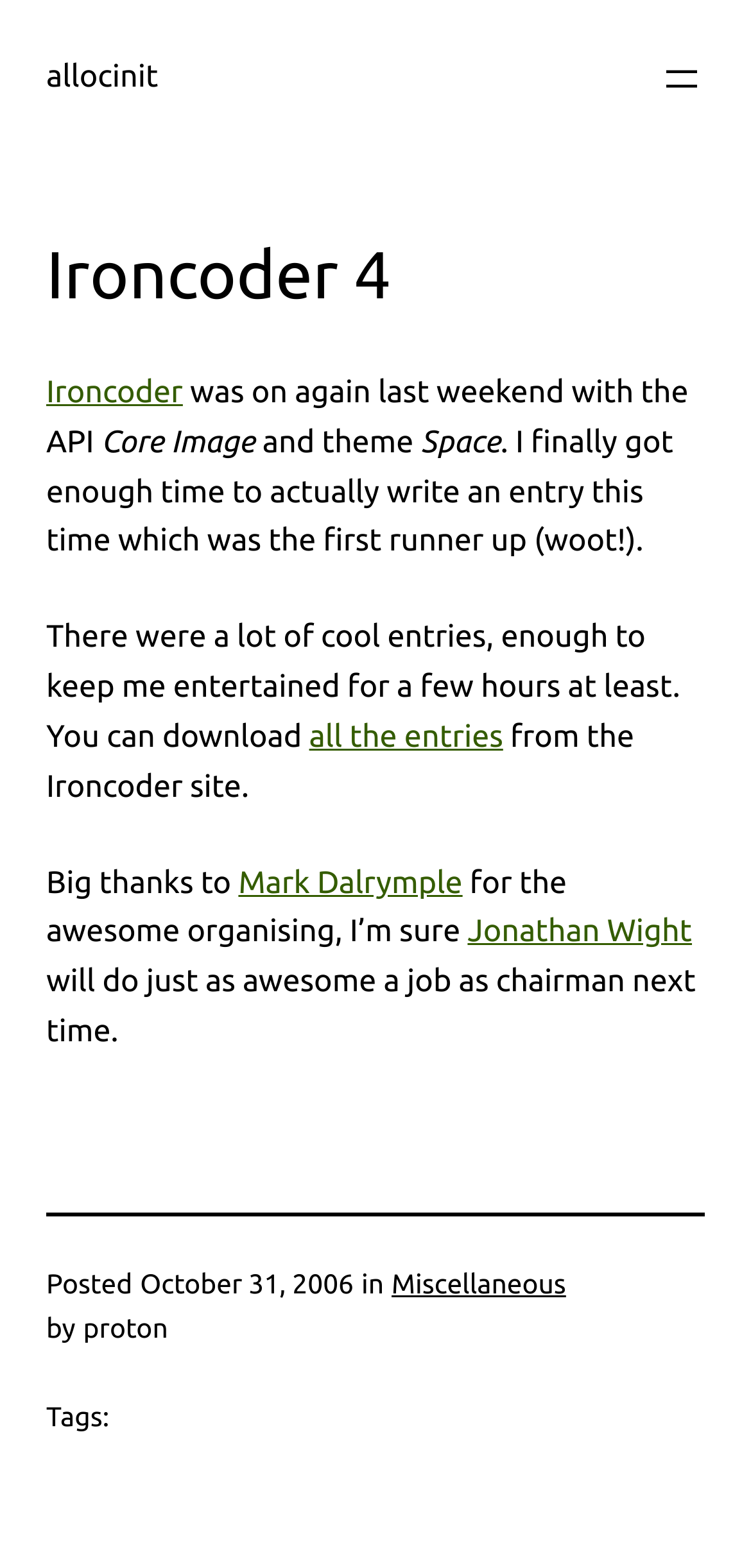Examine the image carefully and respond to the question with a detailed answer: 
What can be downloaded from the Ironcoder site?

According to the webpage, 'You can download all the entries from the Ironcoder site', implying that all the entries of Ironcoder 4 can be downloaded from the Ironcoder website.